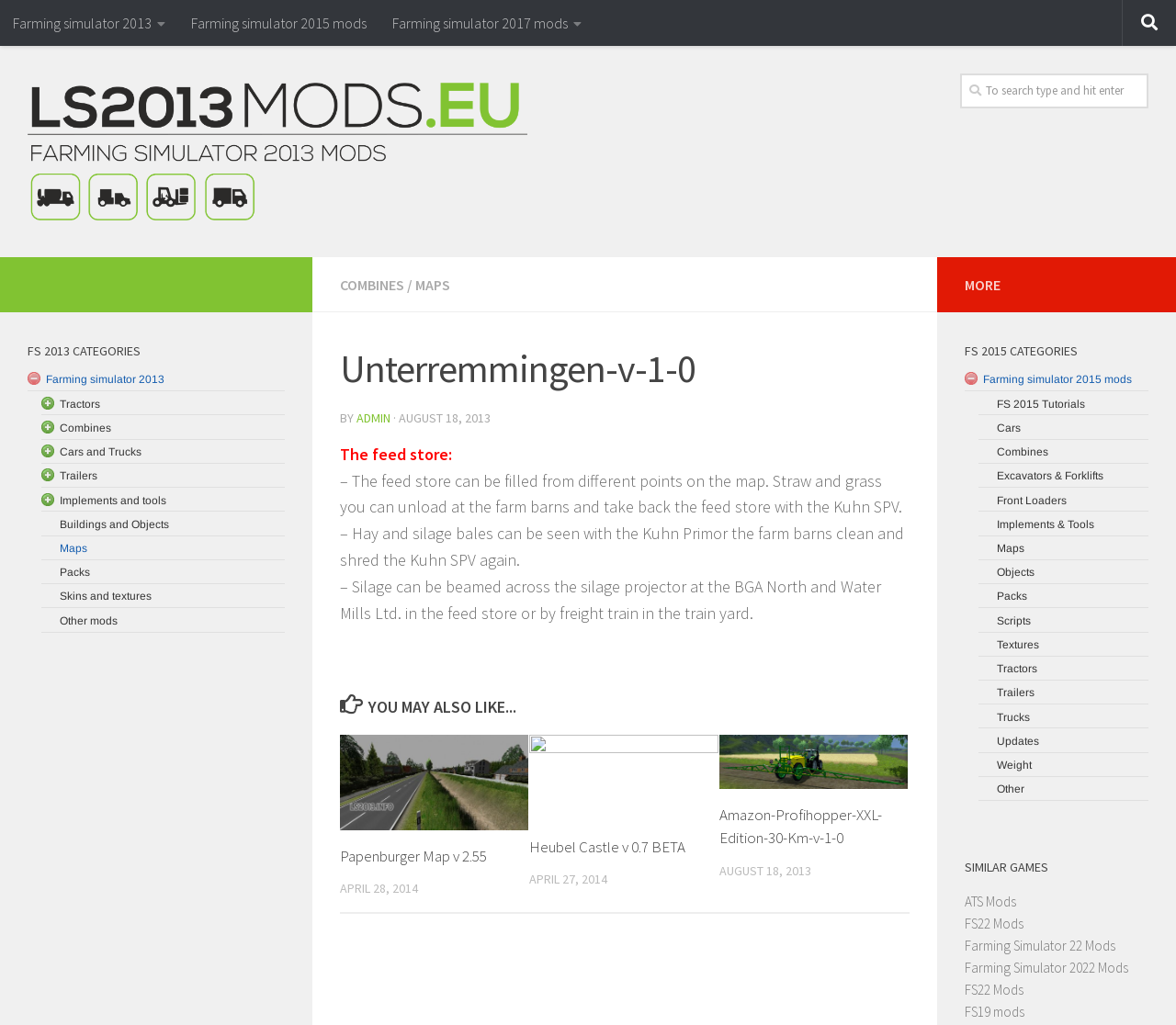Find the coordinates for the bounding box of the element with this description: "Objects".

[0.848, 0.549, 0.977, 0.567]